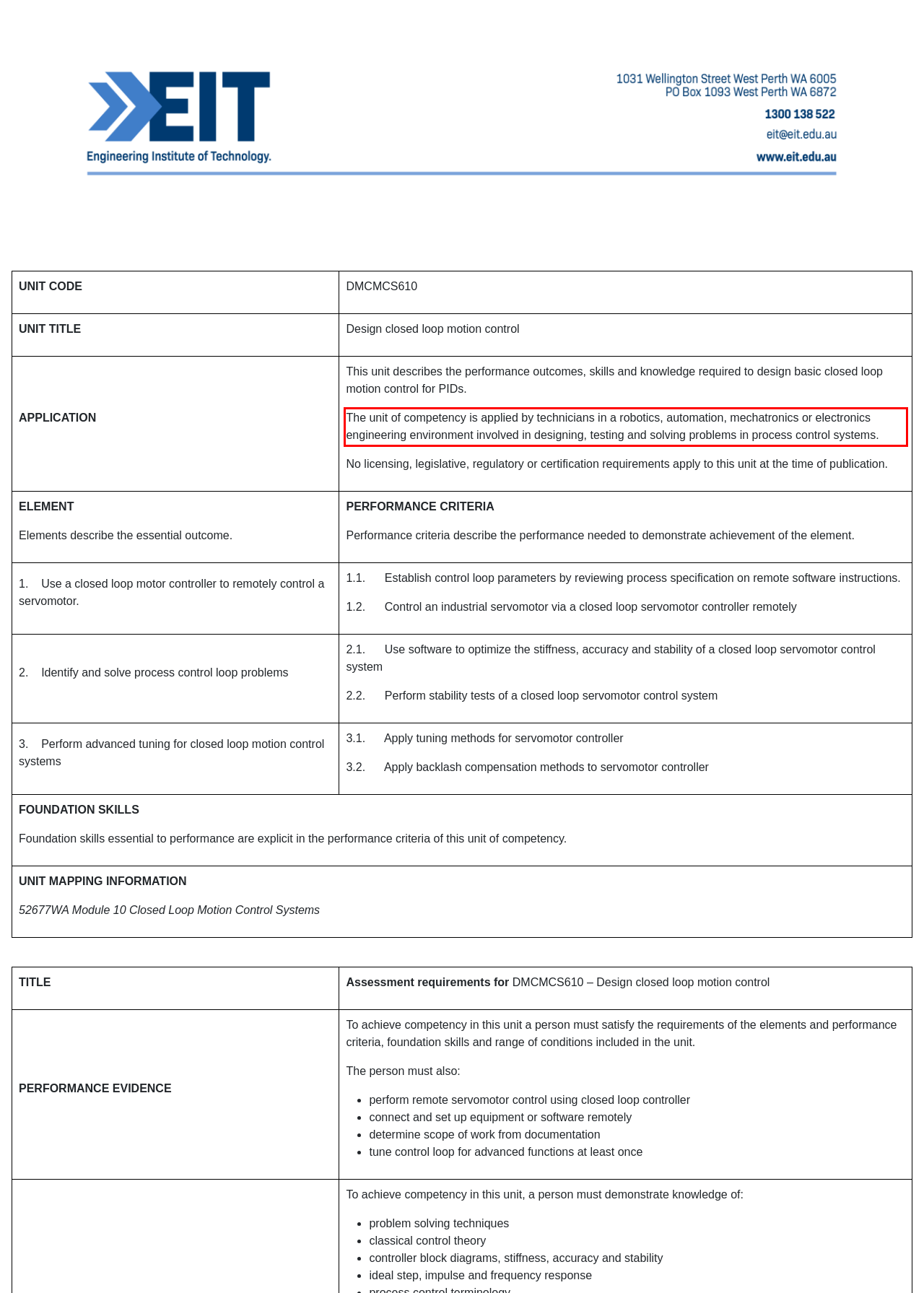Please take the screenshot of the webpage, find the red bounding box, and generate the text content that is within this red bounding box.

The unit of competency is applied by technicians in a robotics, automation, mechatronics or electronics engineering environment involved in designing, testing and solving problems in process control systems.